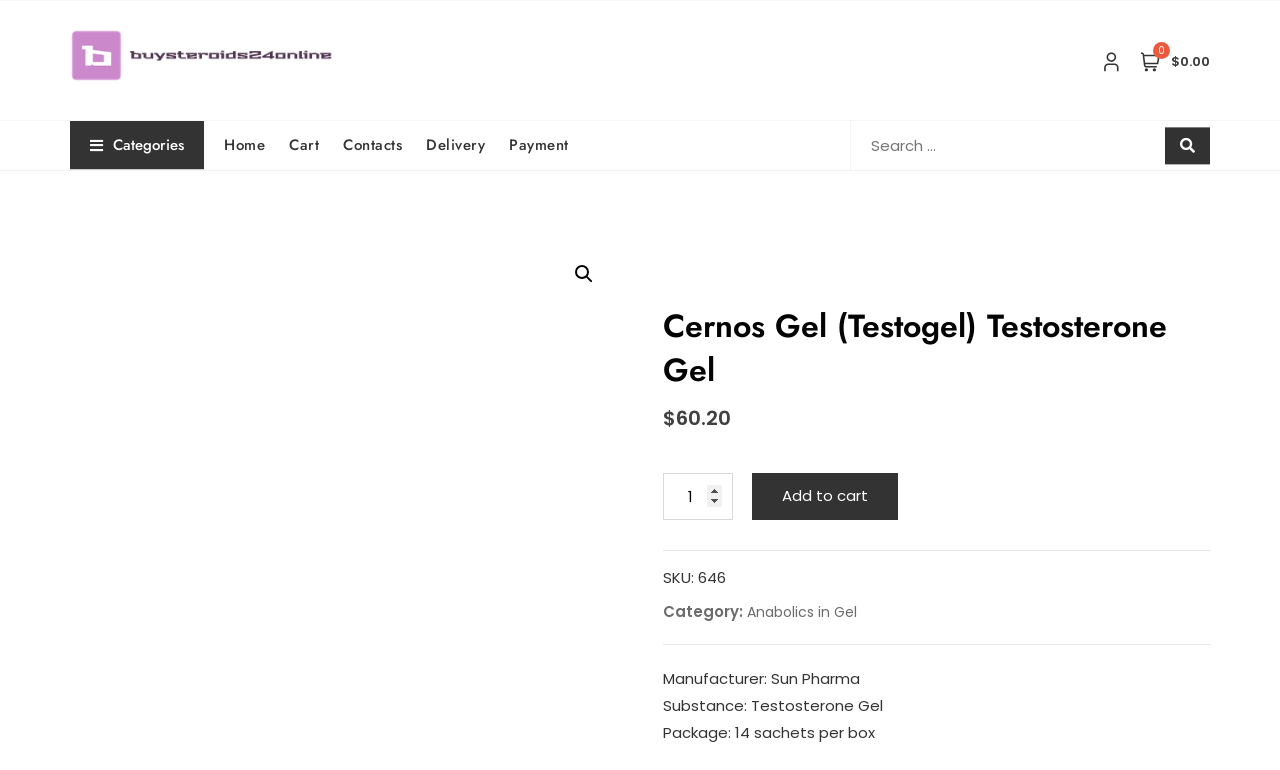Identify the bounding box of the UI element that matches this description: "0 $0.00".

[0.891, 0.061, 0.945, 0.095]